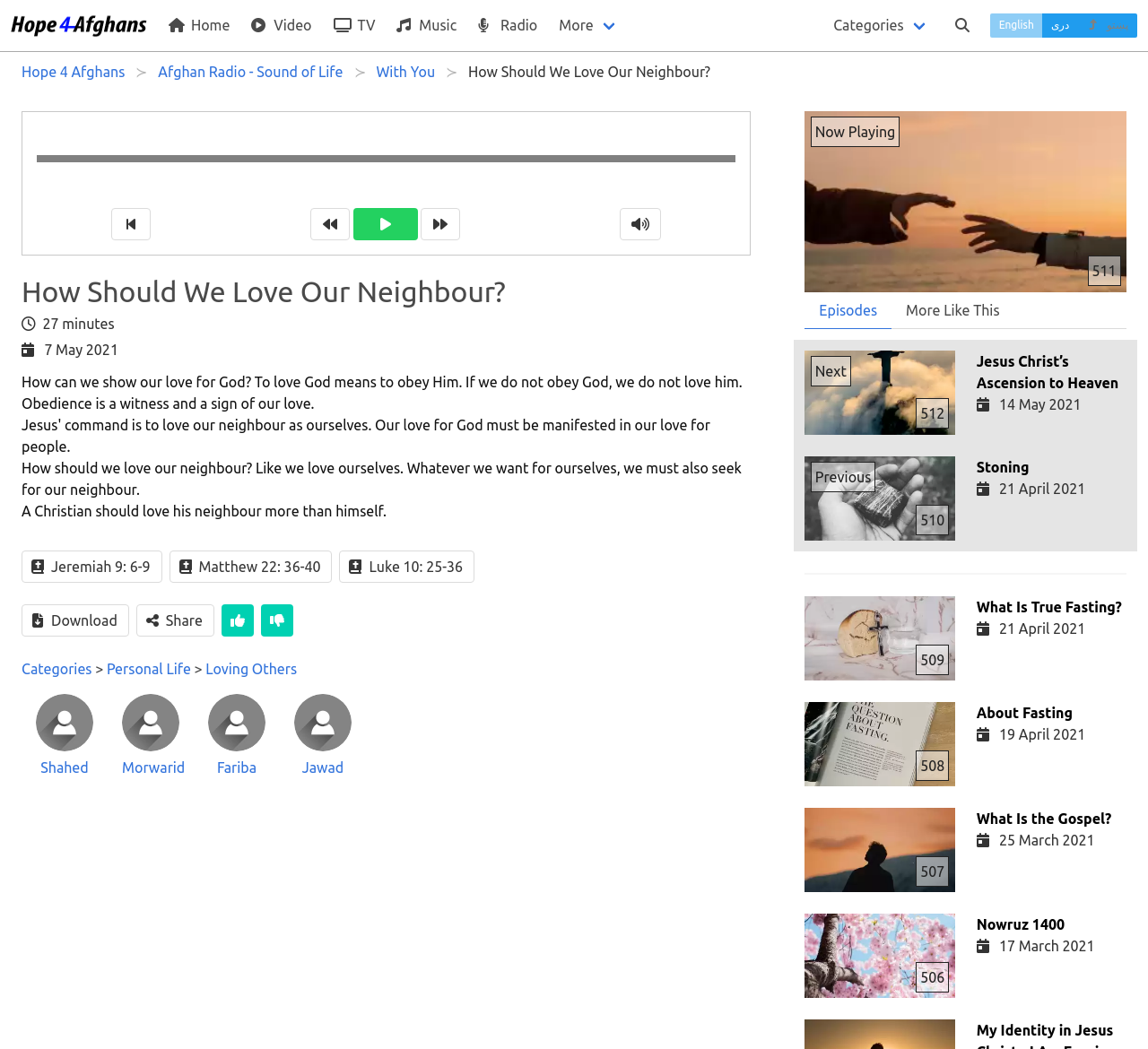Using the description: "Categories", determine the UI element's bounding box coordinates. Ensure the coordinates are in the format of four float numbers between 0 and 1, i.e., [left, top, right, bottom].

[0.717, 0.007, 0.818, 0.041]